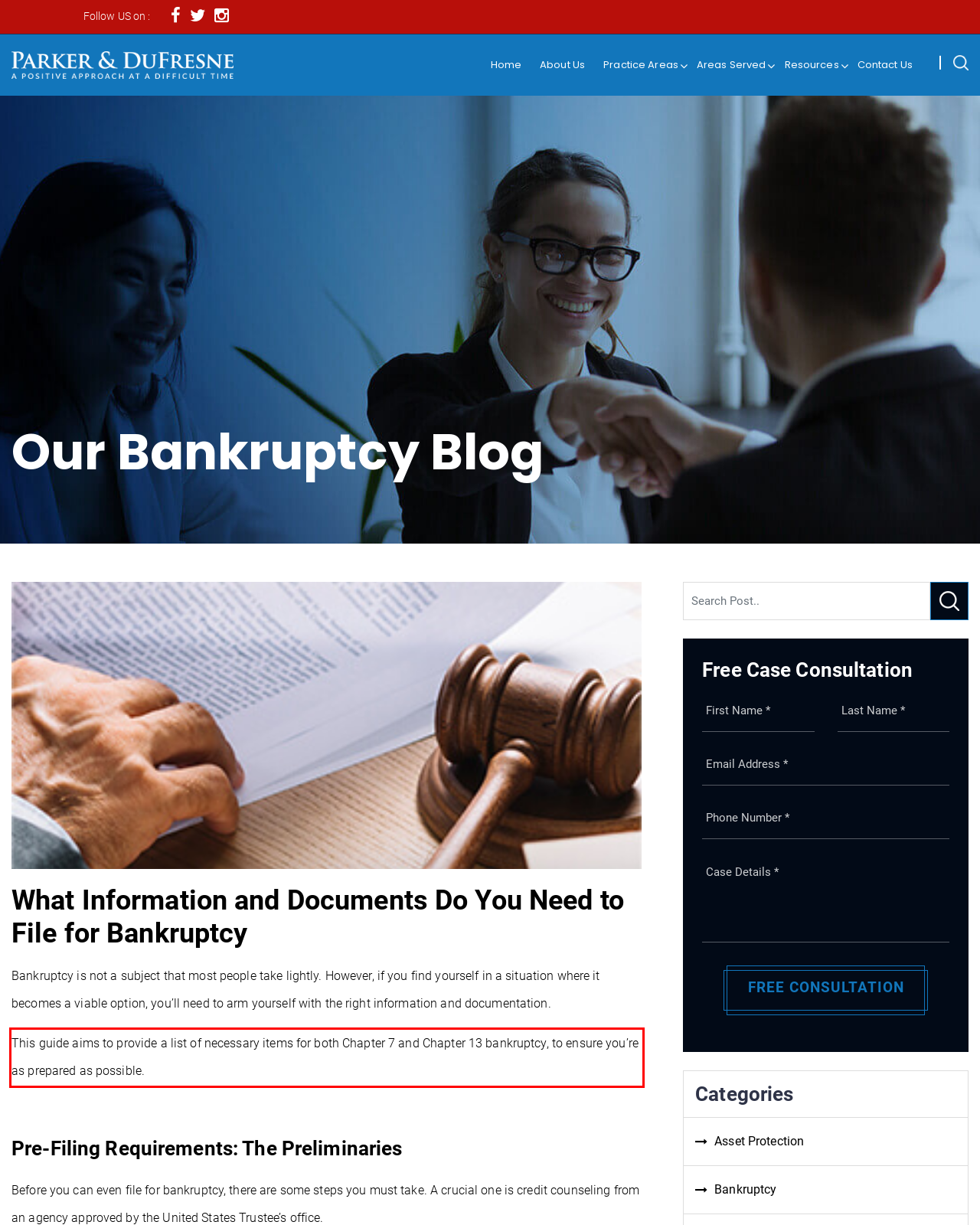Using the provided webpage screenshot, recognize the text content in the area marked by the red bounding box.

This guide aims to provide a list of necessary items for both Chapter 7 and Chapter 13 bankruptcy, to ensure you’re as prepared as possible.